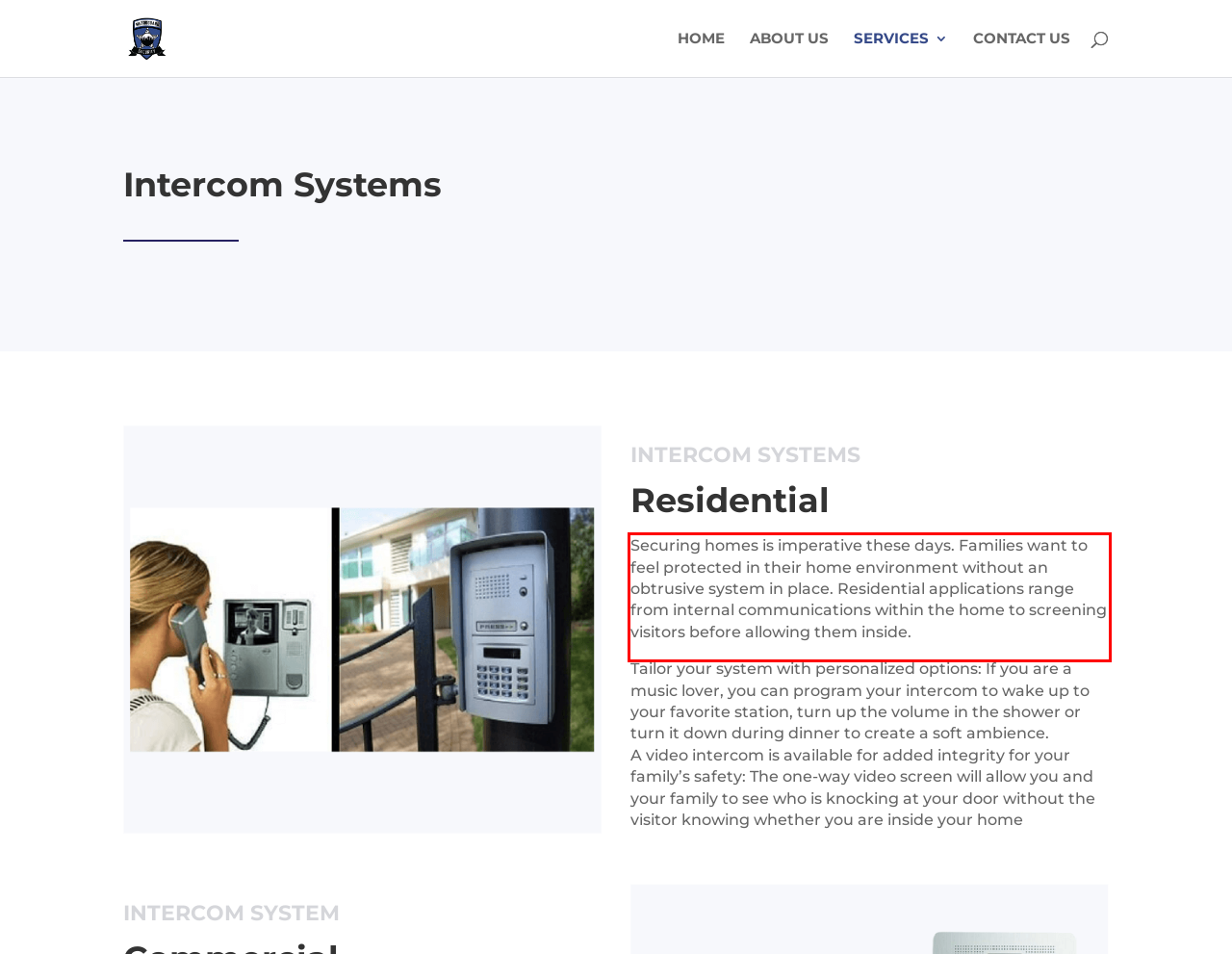Locate the red bounding box in the provided webpage screenshot and use OCR to determine the text content inside it.

Securing homes is imperative these days. Families want to feel protected in their home environment without an obtrusive system in place. Residential applications range from internal communications within the home to screening visitors before allowing them inside.